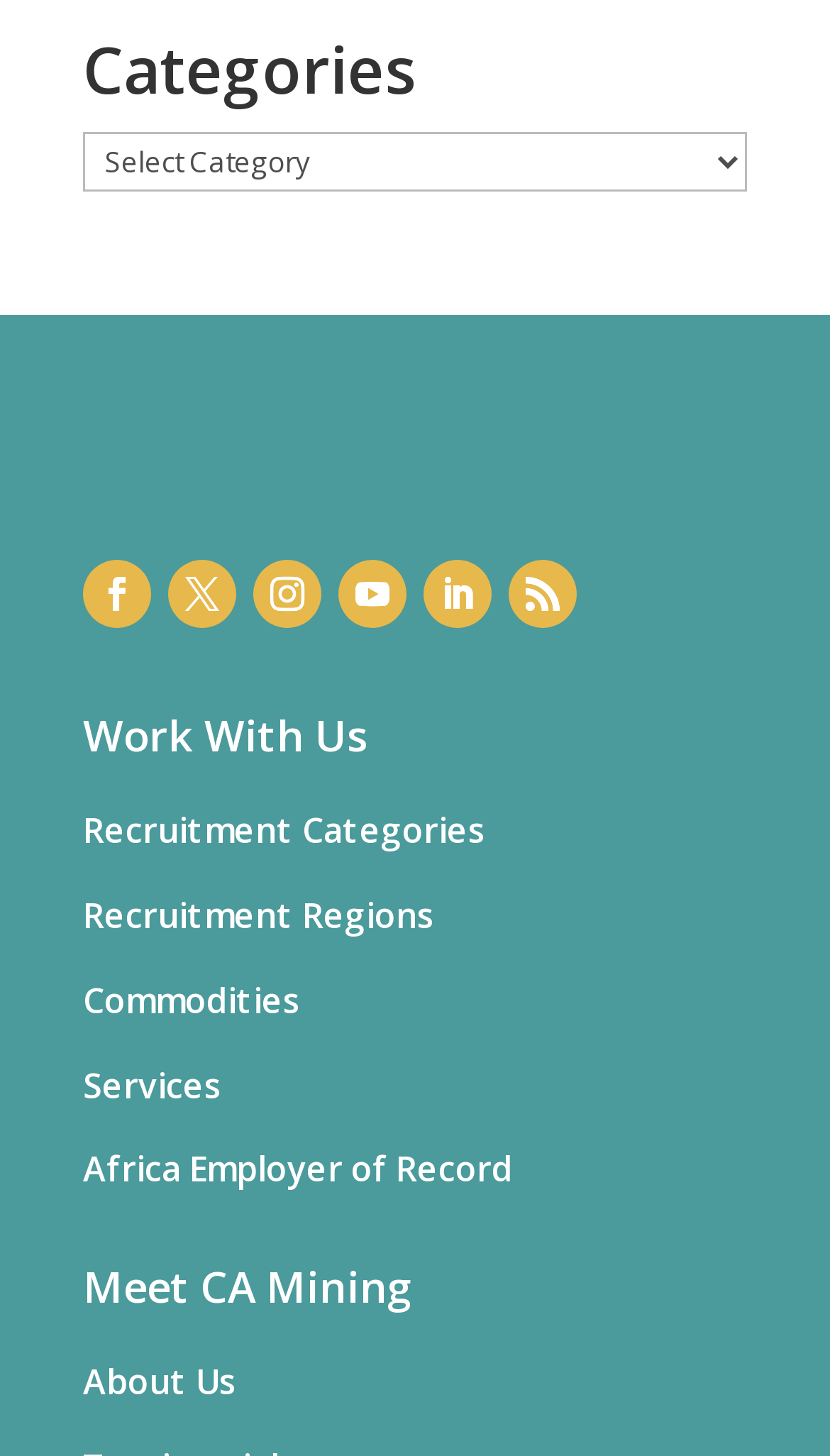What is the purpose of the image at [0.1, 0.34, 0.116, 0.341]?
Provide a one-word or short-phrase answer based on the image.

Decoration or icon